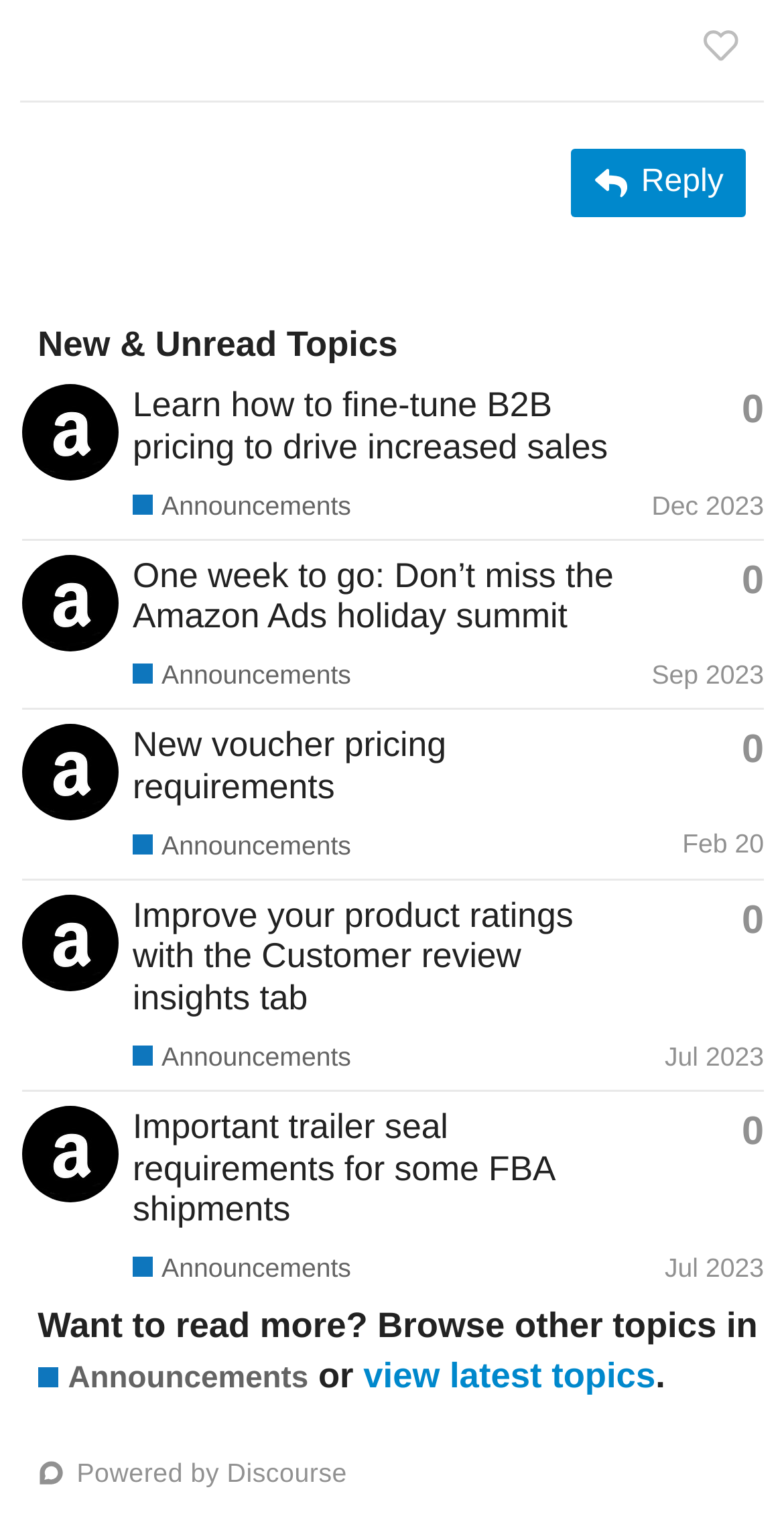Provide a short answer using a single word or phrase for the following question: 
What is the title of the section with unread topics?

New & Unread Topics